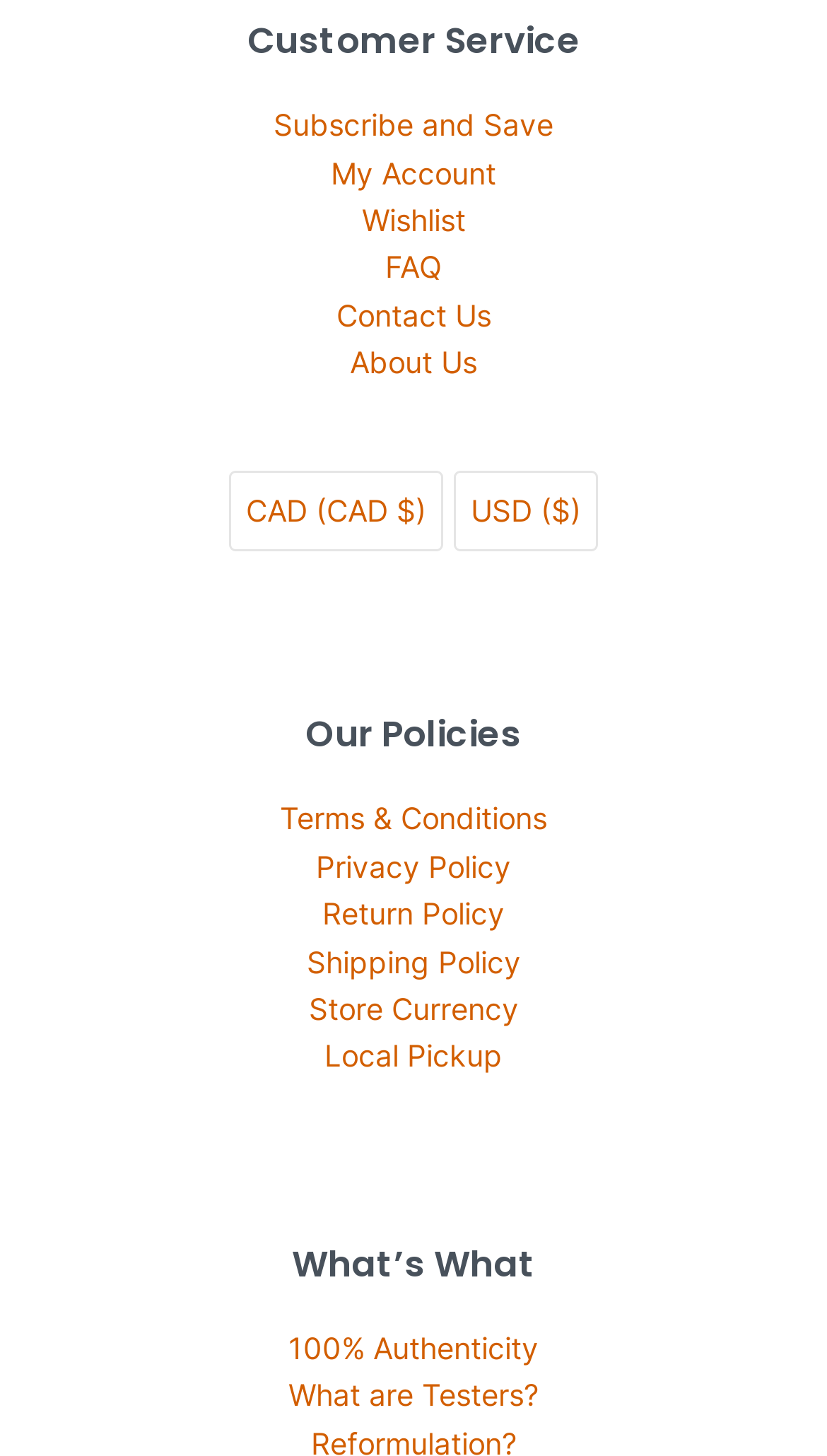Determine the bounding box coordinates of the clickable region to execute the instruction: "View the photo by Ivan Radic". The coordinates should be four float numbers between 0 and 1, denoted as [left, top, right, bottom].

None